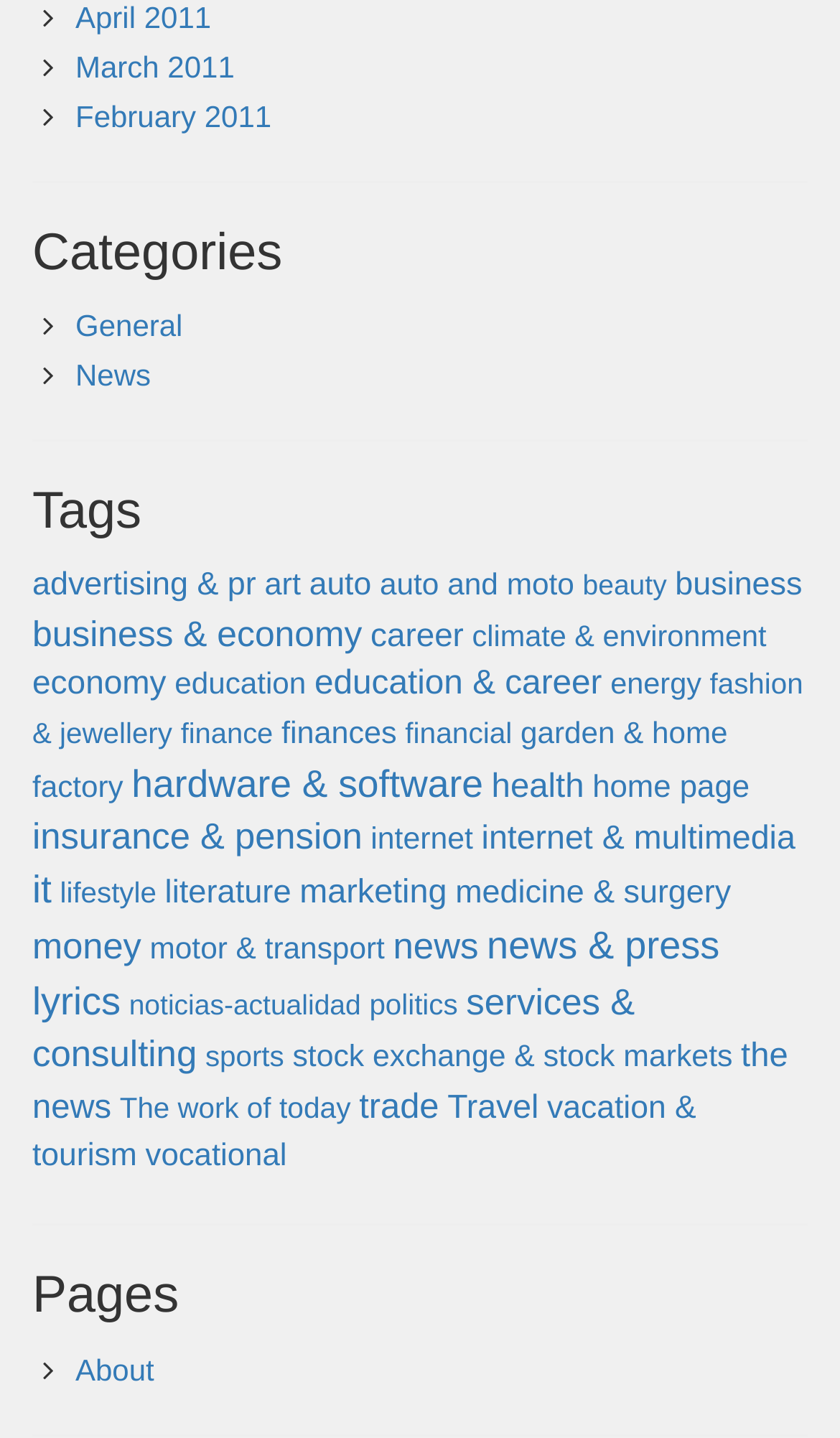Extract the bounding box coordinates for the described element: "insurance & pension". The coordinates should be represented as four float numbers between 0 and 1: [left, top, right, bottom].

[0.038, 0.568, 0.431, 0.596]